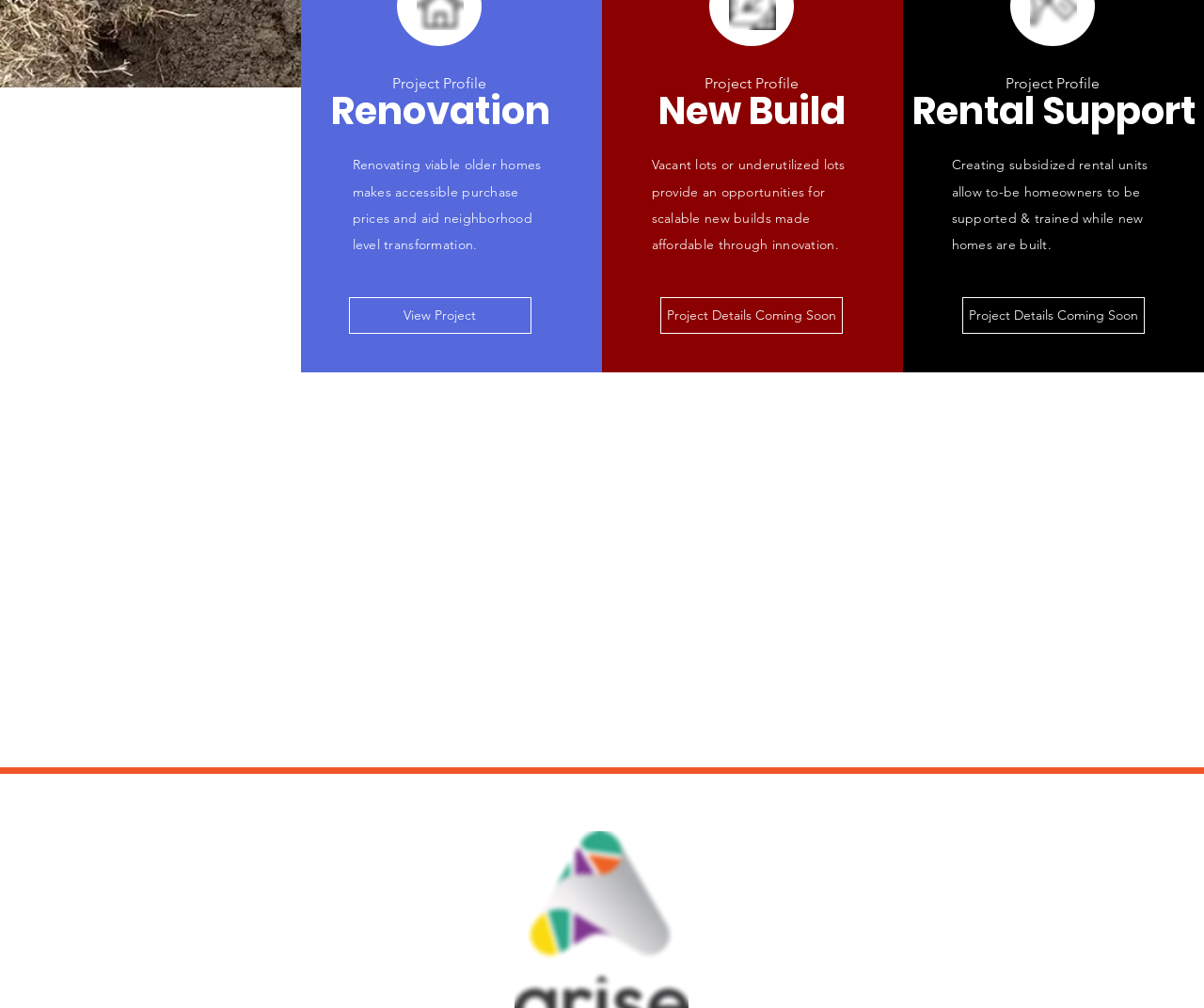Locate the bounding box of the UI element with the following description: "Capital".

[0.67, 0.608, 0.827, 0.674]